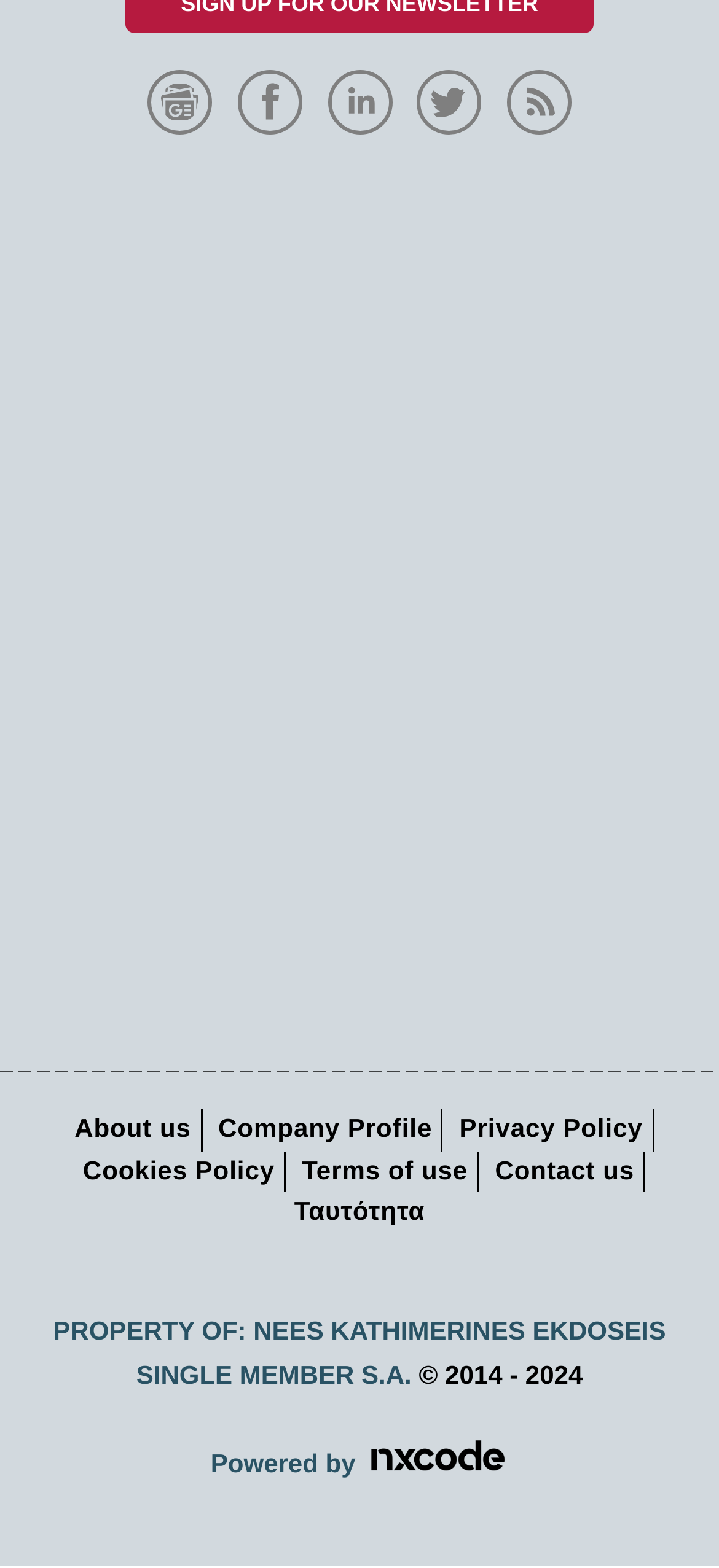What is the name of the company that powered this website?
Please provide a single word or phrase as your answer based on the screenshot.

nxcode.gr